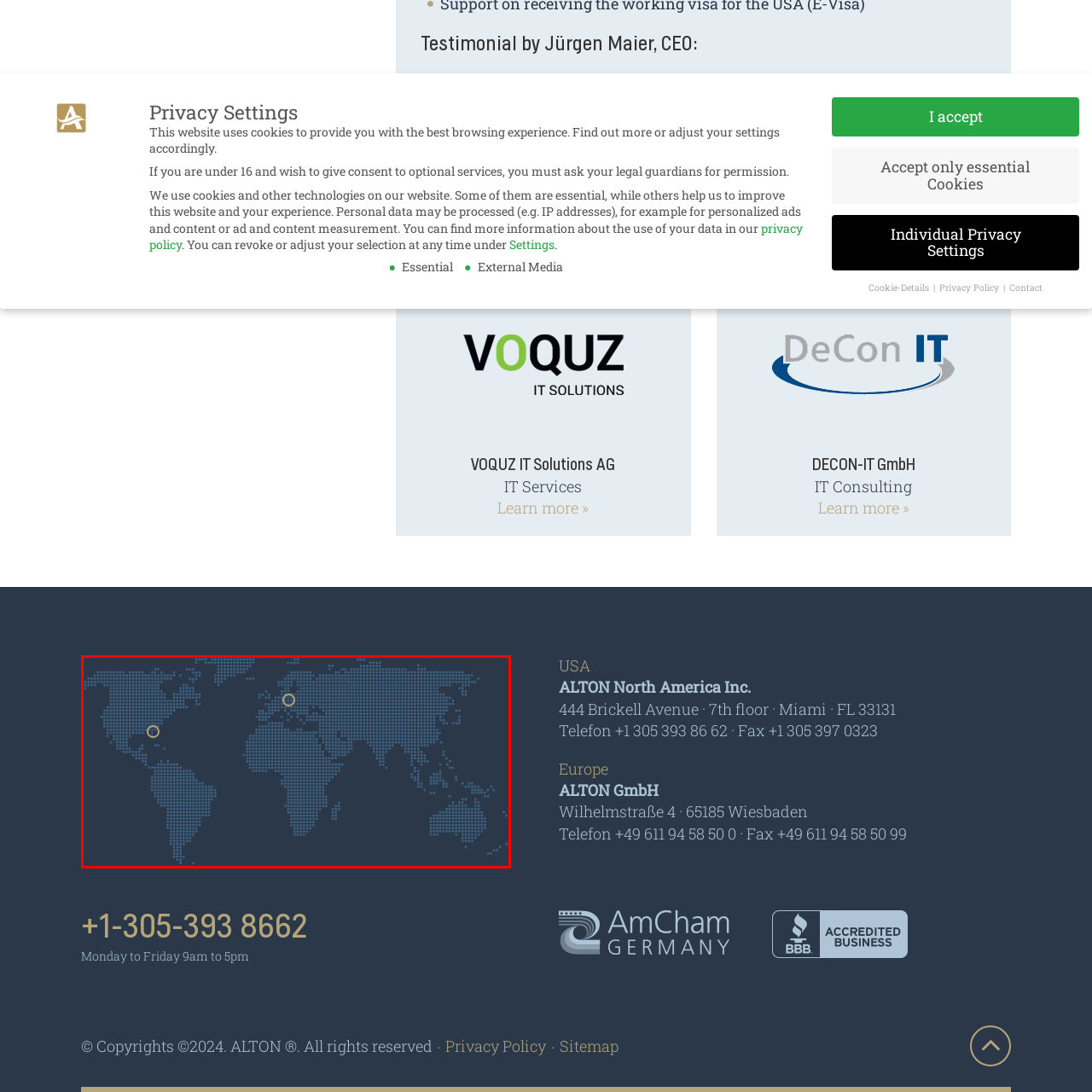Direct your attention to the part of the image marked by the red boundary and give a detailed response to the following question, drawing from the image: What is the purpose of the yellow circles on the map?

According to the caption, the overlay of yellow circles is used to draw attention to the key locations, symbolizing connections across the Atlantic.